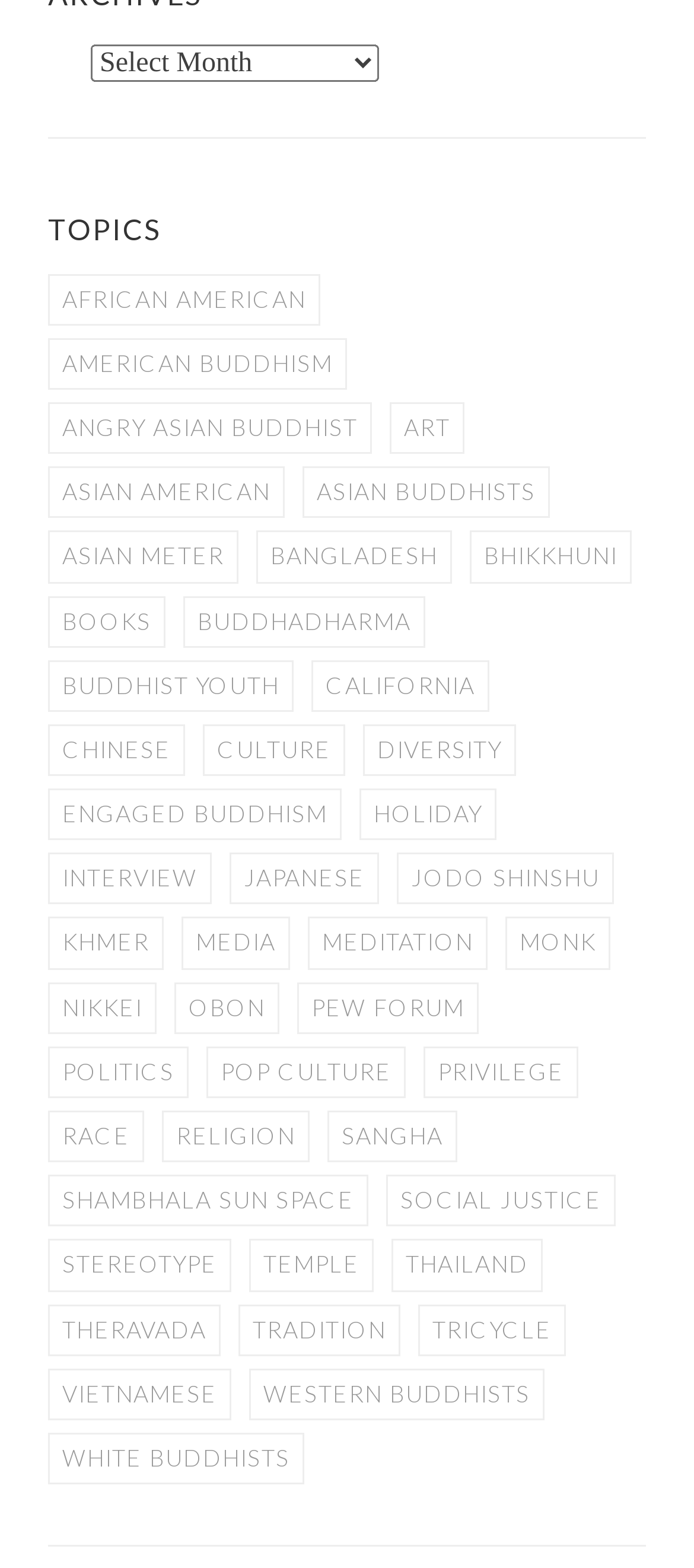Identify the bounding box coordinates of the section to be clicked to complete the task described by the following instruction: "Explore American Buddhism". The coordinates should be four float numbers between 0 and 1, formatted as [left, top, right, bottom].

[0.069, 0.215, 0.5, 0.249]